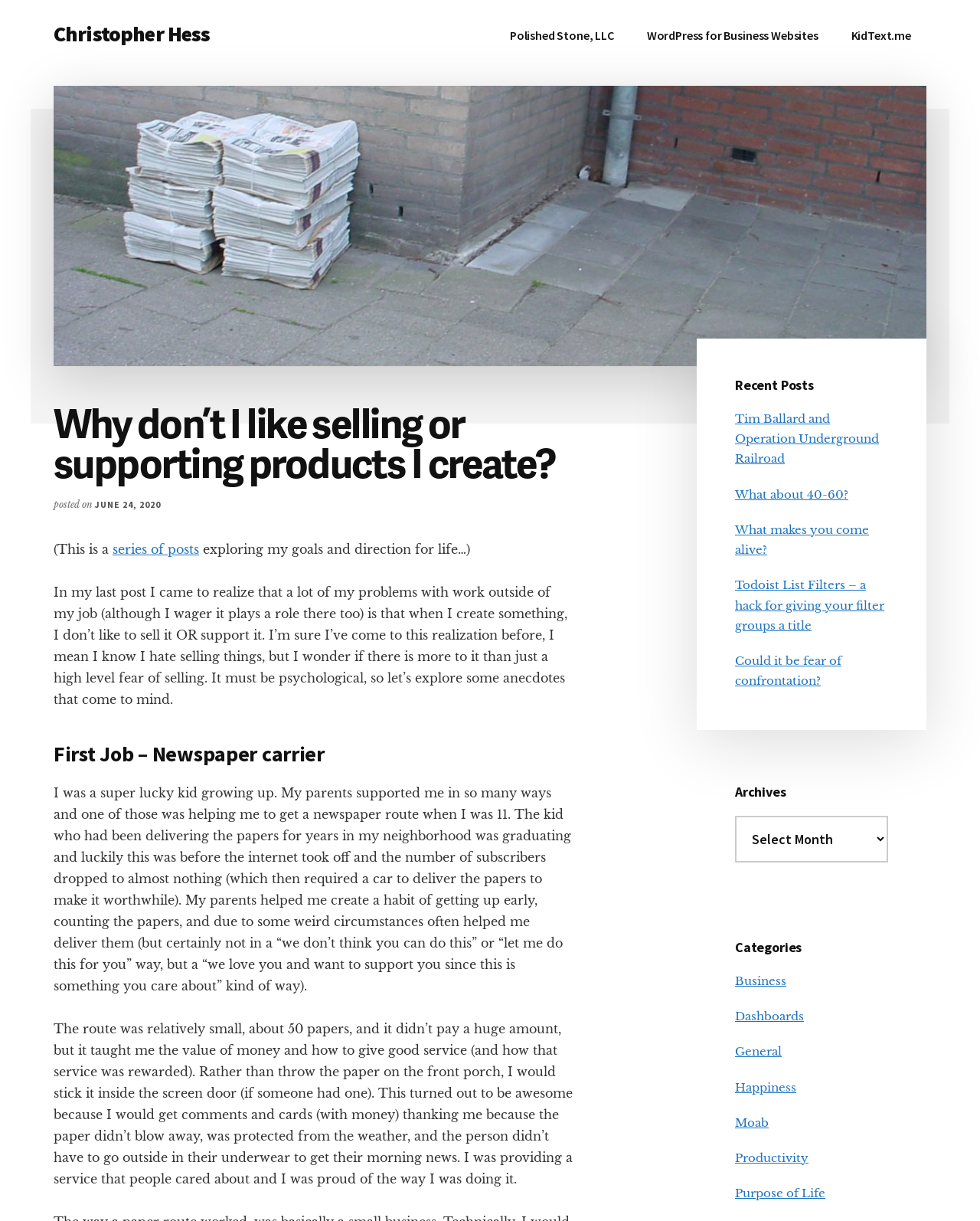Provide a single word or phrase answer to the question: 
What is the name of the company mentioned in the navigation?

Polished Stone, LLC